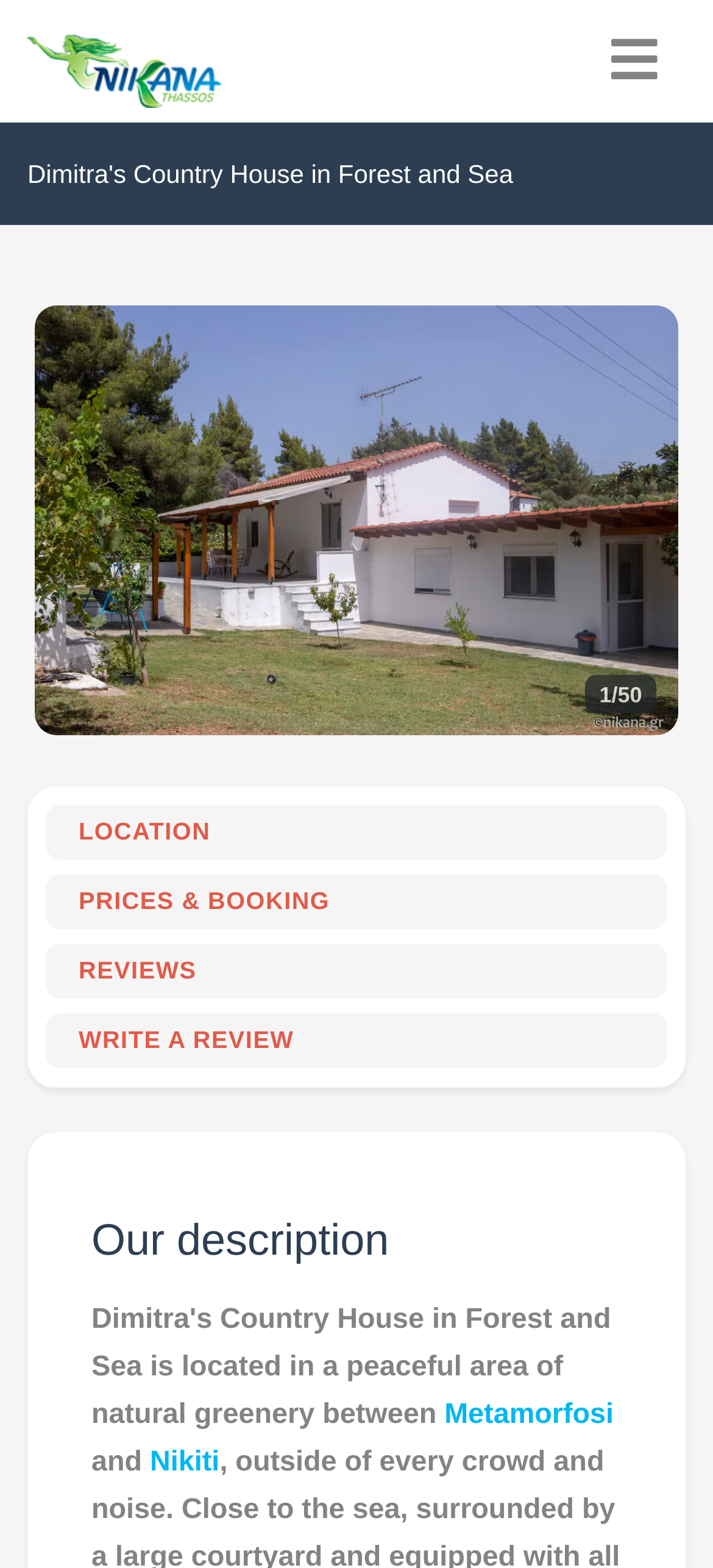Find the bounding box coordinates of the clickable area that will achieve the following instruction: "Read reviews about Dimitra's Country House".

[0.064, 0.602, 0.936, 0.637]